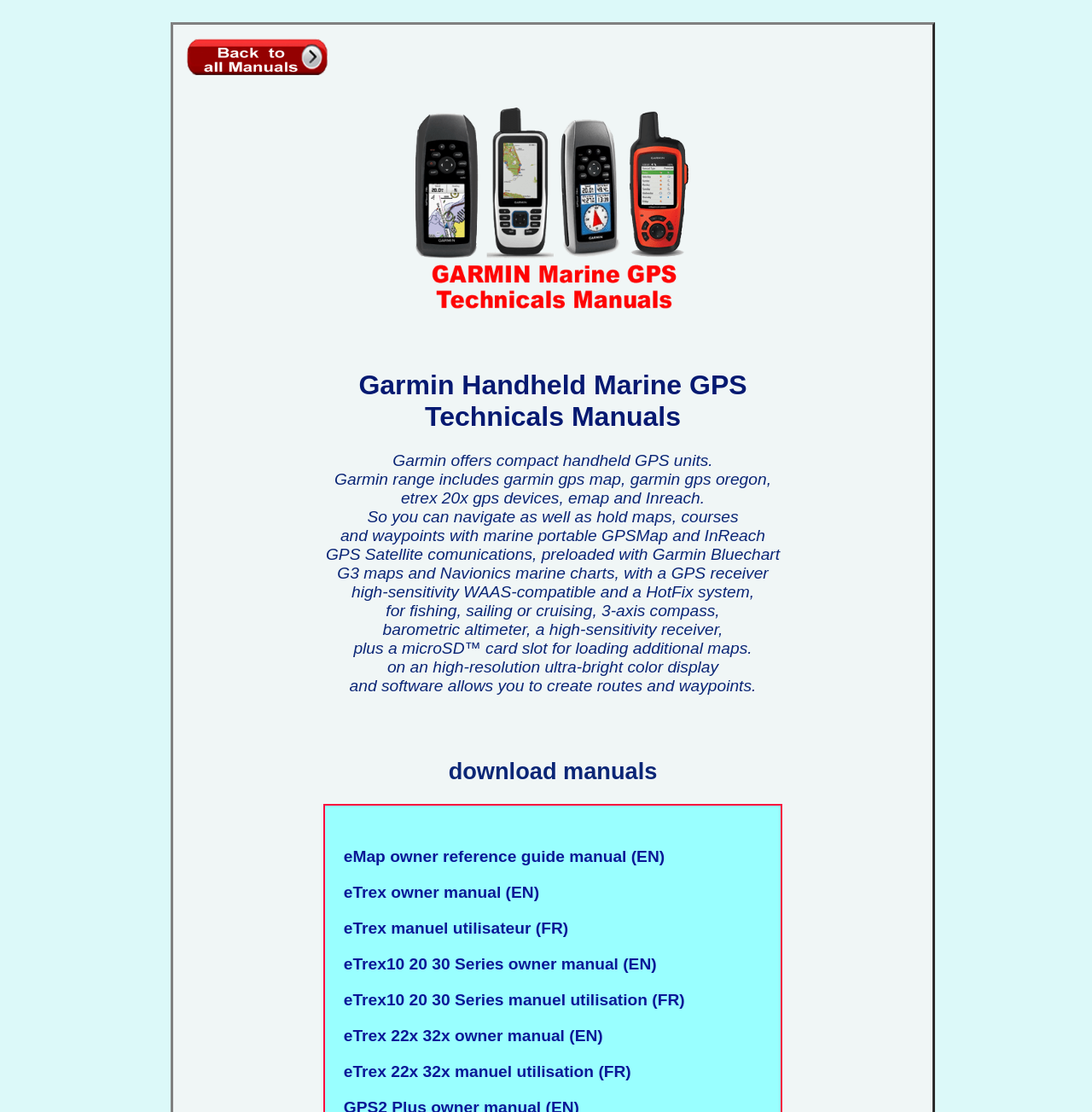Describe the webpage in detail, including text, images, and layout.

The webpage is about Garmin handheld marine GPS manuals. At the top, there is a row with a link and an image labeled "marine electronic technical manuals". Below this, there is another row with an image labeled "Garmin GPS owner utilisateur manual". 

The main content of the page is a section titled "Garmin Handheld Marine GPS Technicals Manuals" which describes the features of Garmin handheld GPS units, including their ability to navigate, hold maps, courses, and waypoints, and their high-sensitivity GPS receiver. This section also mentions the various models available, such as Garmin GPS Map, Garmin GPS Oregon, and eTrex 20x GPS devices.

Below this section, there is a heading "download manuals" followed by a table with multiple rows, each containing a link to a different manual, including eMap owner reference guide manual, eTrex owner manual, and eTrex10 20 30 Series owner manual, among others. The manuals are available in both English and French.